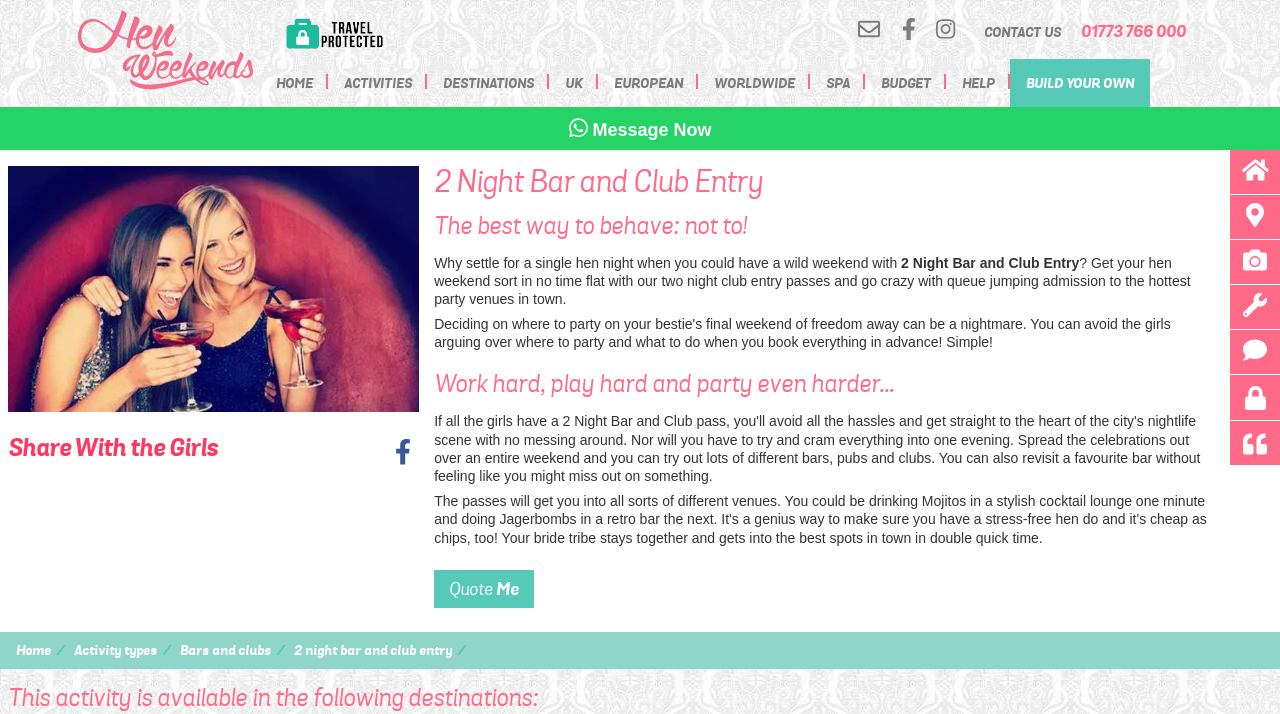Using a single word or phrase, answer the following question: 
How many navigation links are at the top of the webpage?

9